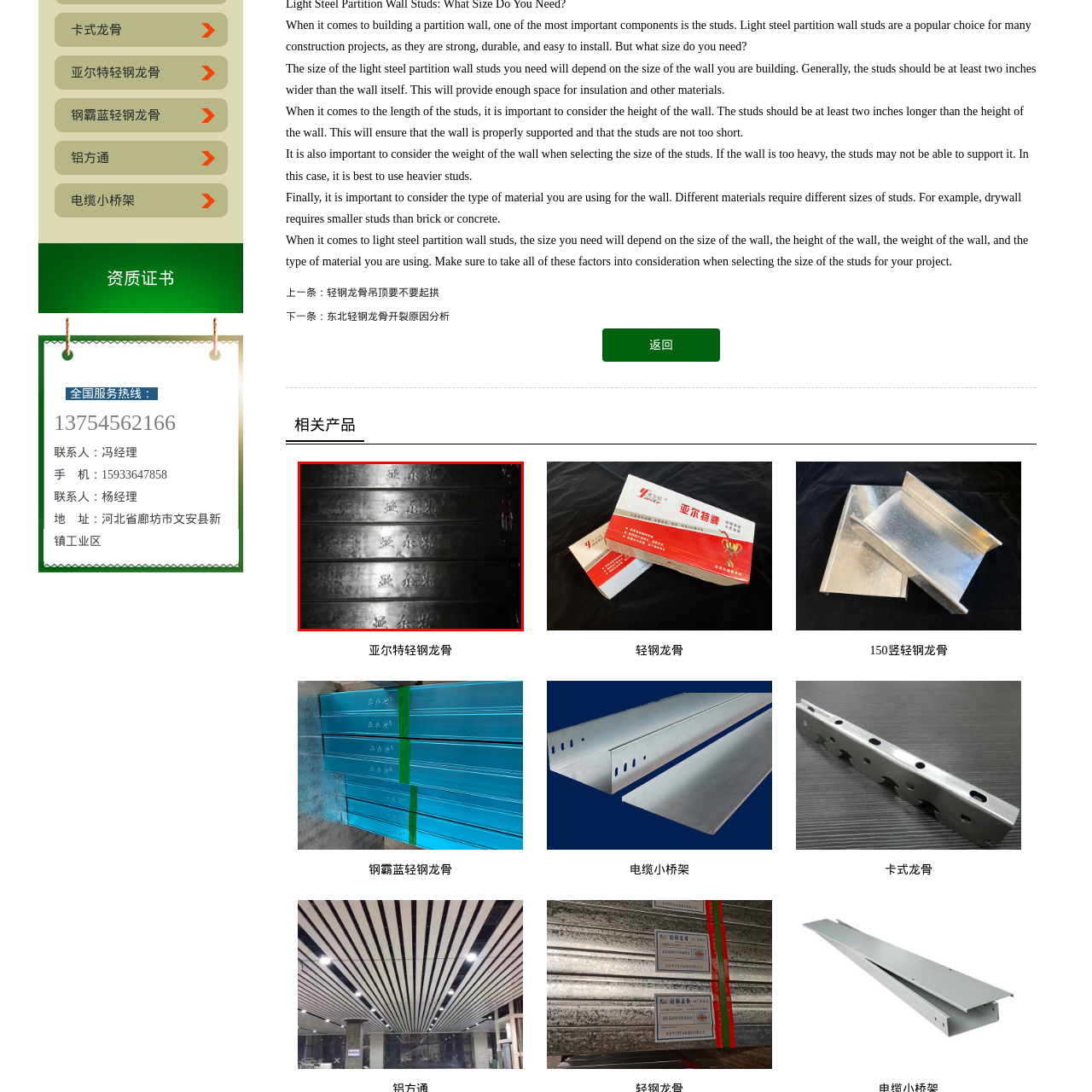Please examine the highlighted section of the image enclosed in the red rectangle and provide a comprehensive answer to the following question based on your observation: What is the name of the specific type of stud shown in the image?

The caption states that the specific type of stud shown in the image is known as '亚尔特轻钢龙骨' (Yarte light steel keel), which is valued for its strength, durability, and ease of installation.